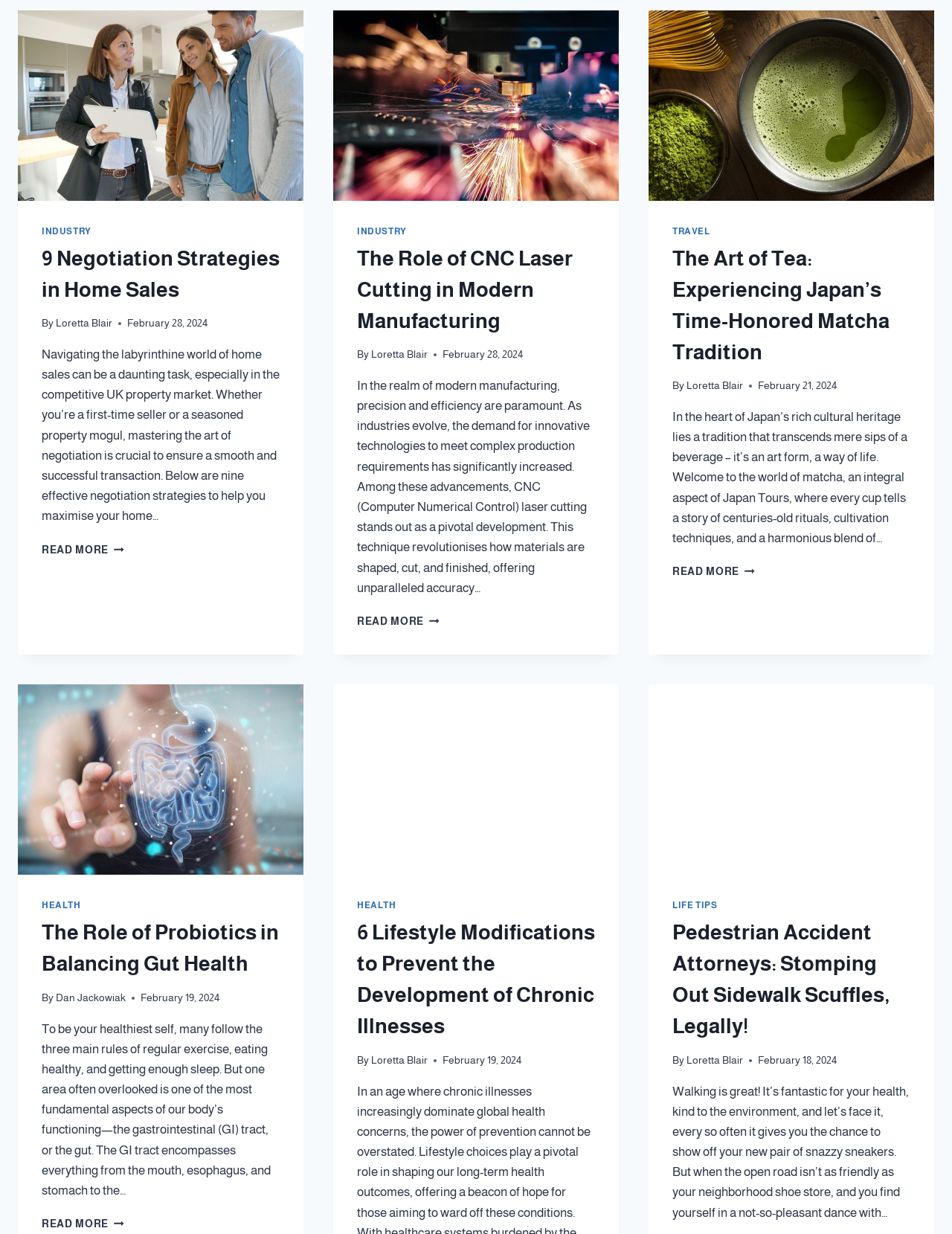How many articles are on this webpage?
Provide an in-depth and detailed explanation in response to the question.

I counted the number of article elements on the webpage, which are 6 in total.